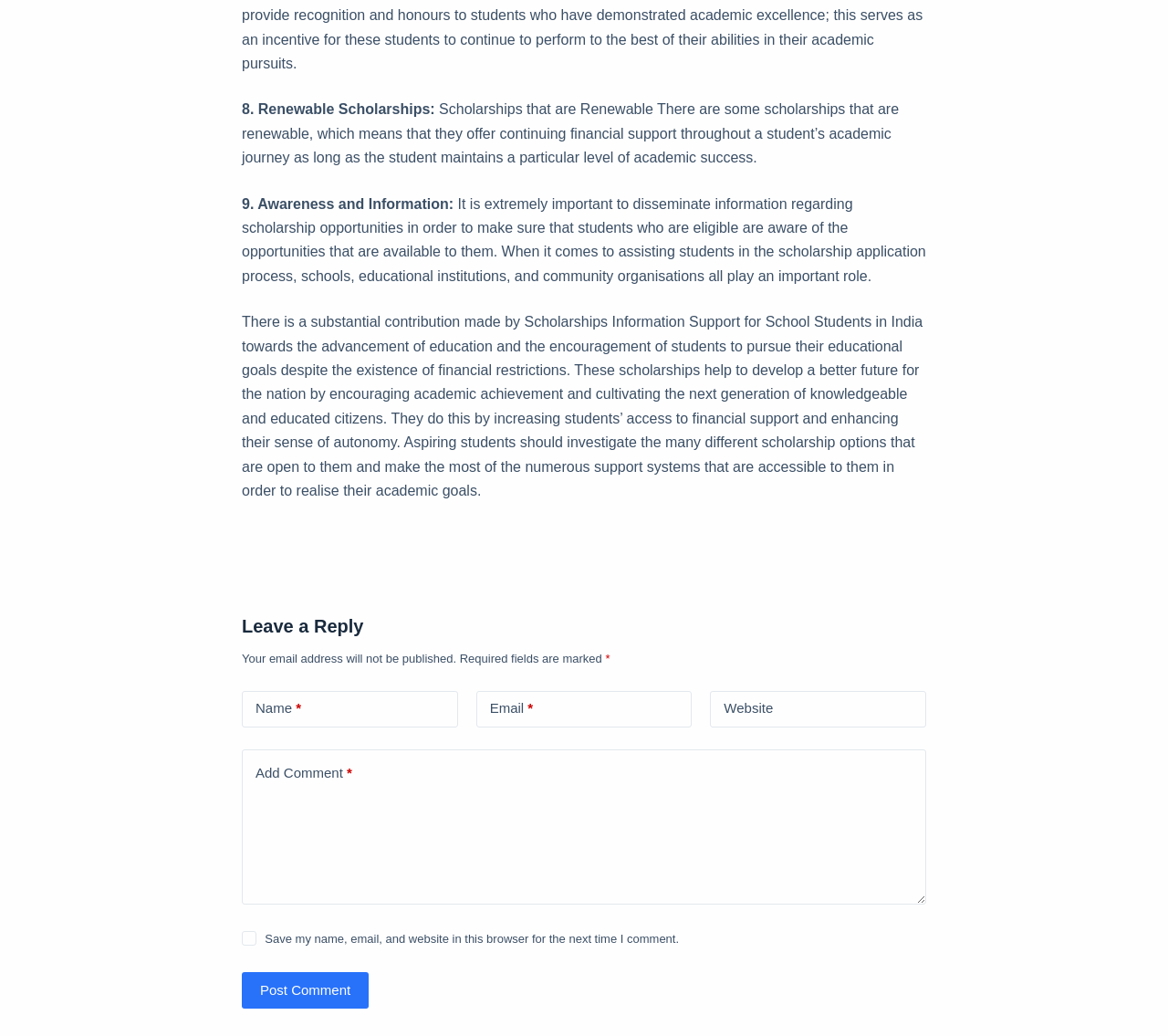Given the description "parent_node: Name name="author"", provide the bounding box coordinates of the corresponding UI element.

[0.207, 0.667, 0.392, 0.702]